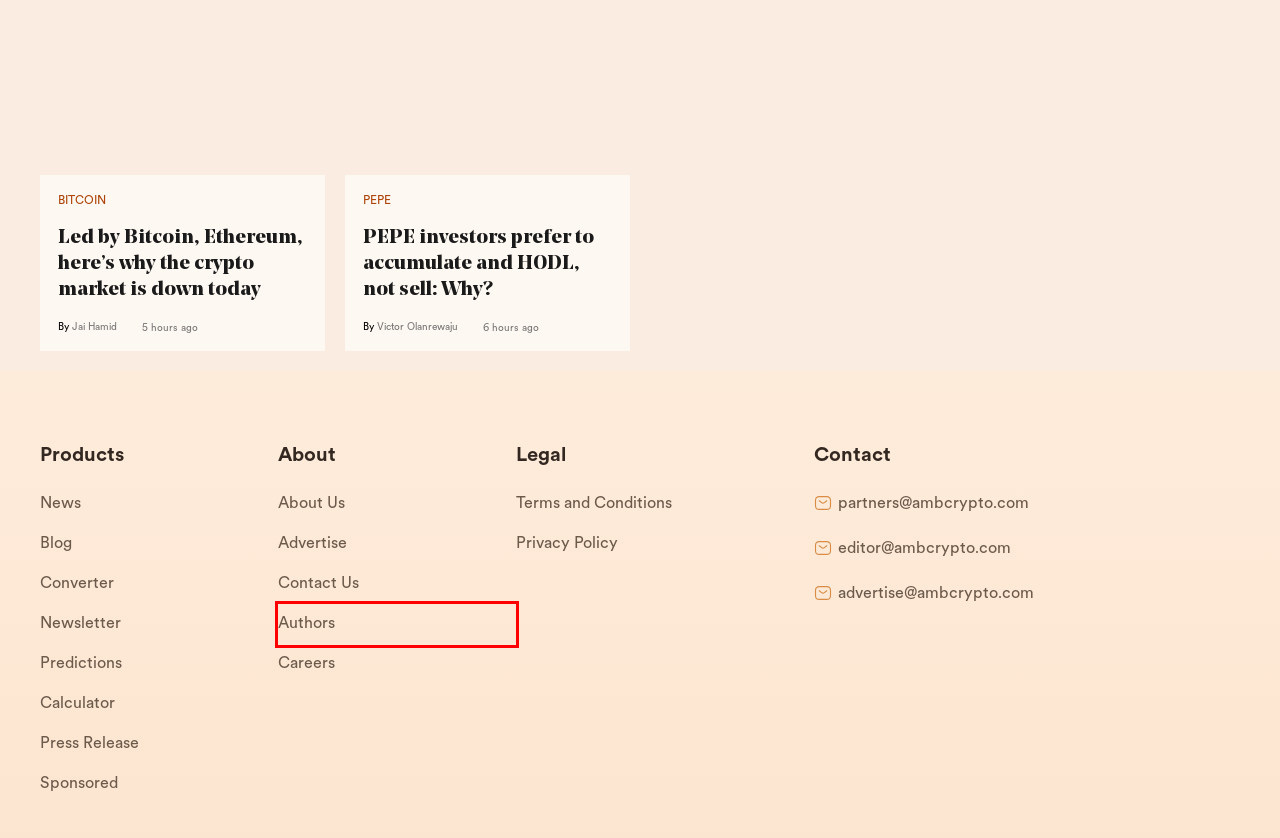Examine the screenshot of a webpage with a red bounding box around a specific UI element. Identify which webpage description best matches the new webpage that appears after clicking the element in the red bounding box. Here are the candidates:
A. Privacy Policy - AMBCrypto
B. Sponsored - AMBCrypto
C. Terms and Conditions - AMBCrypto
D. Contact Us - AMBCrypto
E. Press Release - AMBCrypto
F. Meet the Expert Cryptocurrency and AI Writers and Editors at AMBCrypto
G. Jai Hamid, Author at AMBCrypto
H. PEPE investors prefer to accumulate and HODL, not sell: Why? - AMBCrypto

F